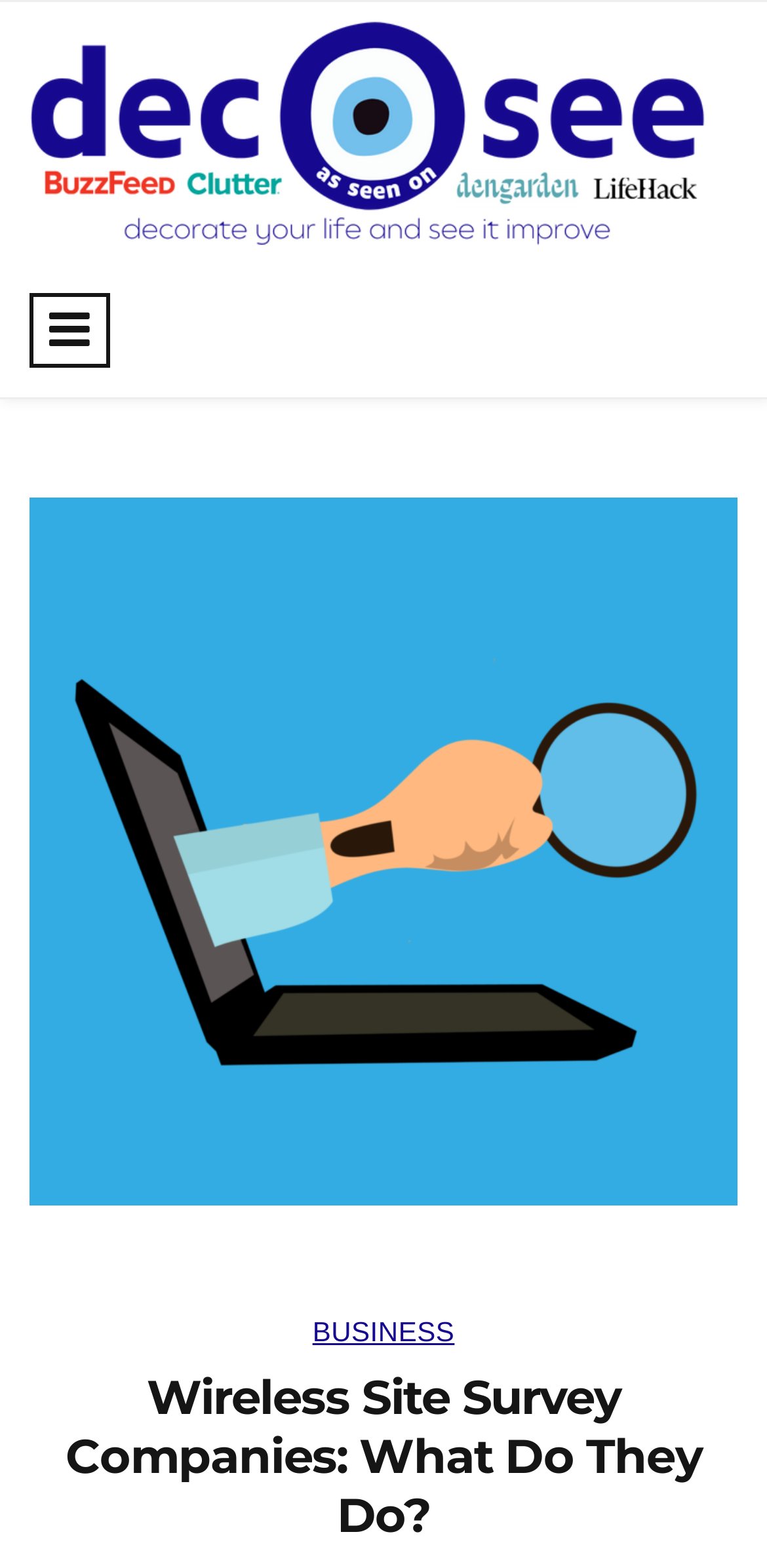For the given element description title="decOsee", determine the bounding box coordinates of the UI element. The coordinates should follow the format (top-left x, top-left y, bottom-right x, bottom-right y) and be within the range of 0 to 1.

[0.038, 0.011, 0.921, 0.158]